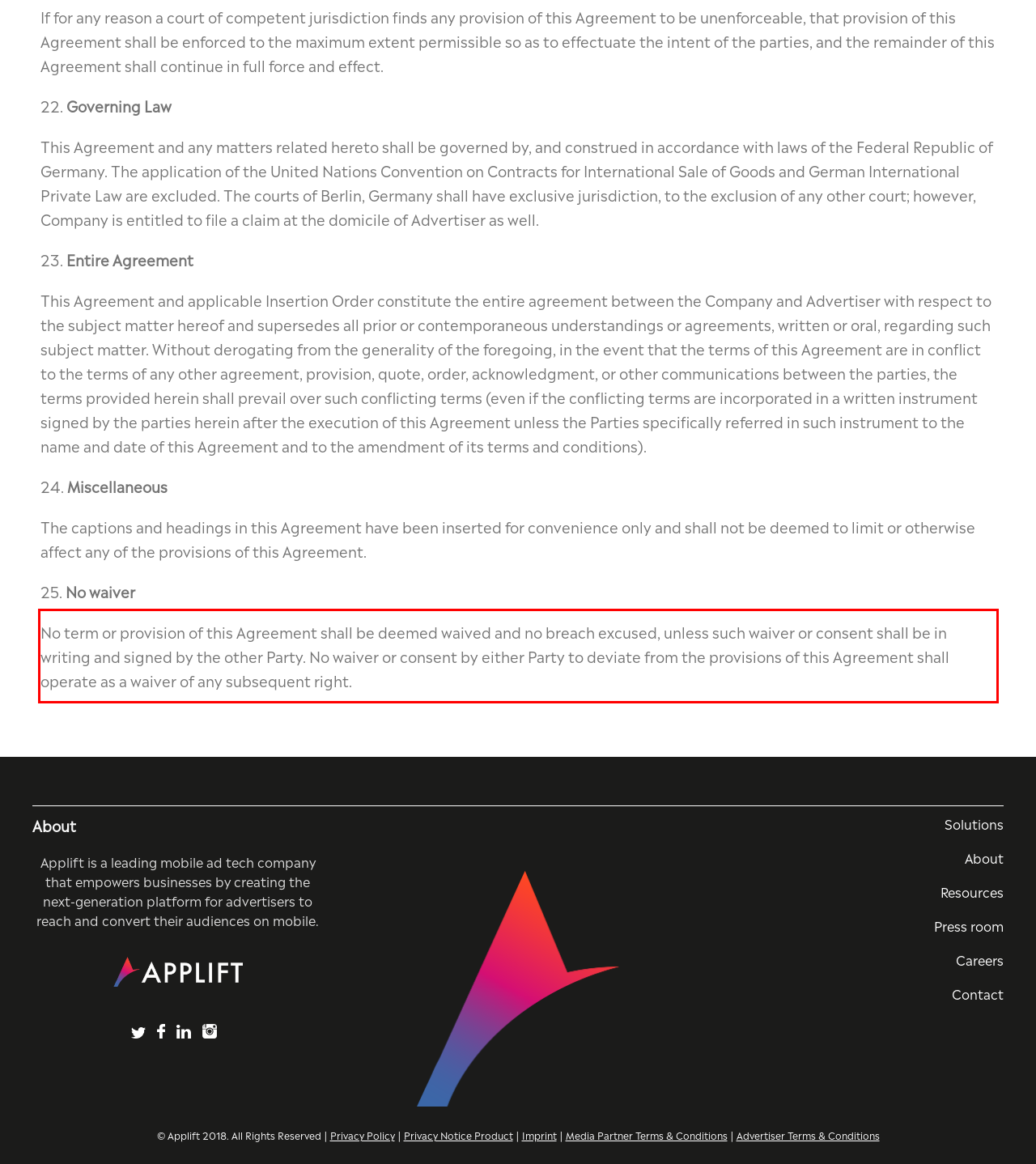Observe the screenshot of the webpage, locate the red bounding box, and extract the text content within it.

No term or provision of this Agreement shall be deemed waived and no breach excused, unless such waiver or consent shall be in writing and signed by the other Party. No waiver or consent by either Party to deviate from the provisions of this Agreement shall operate as a waiver of any subsequent right.